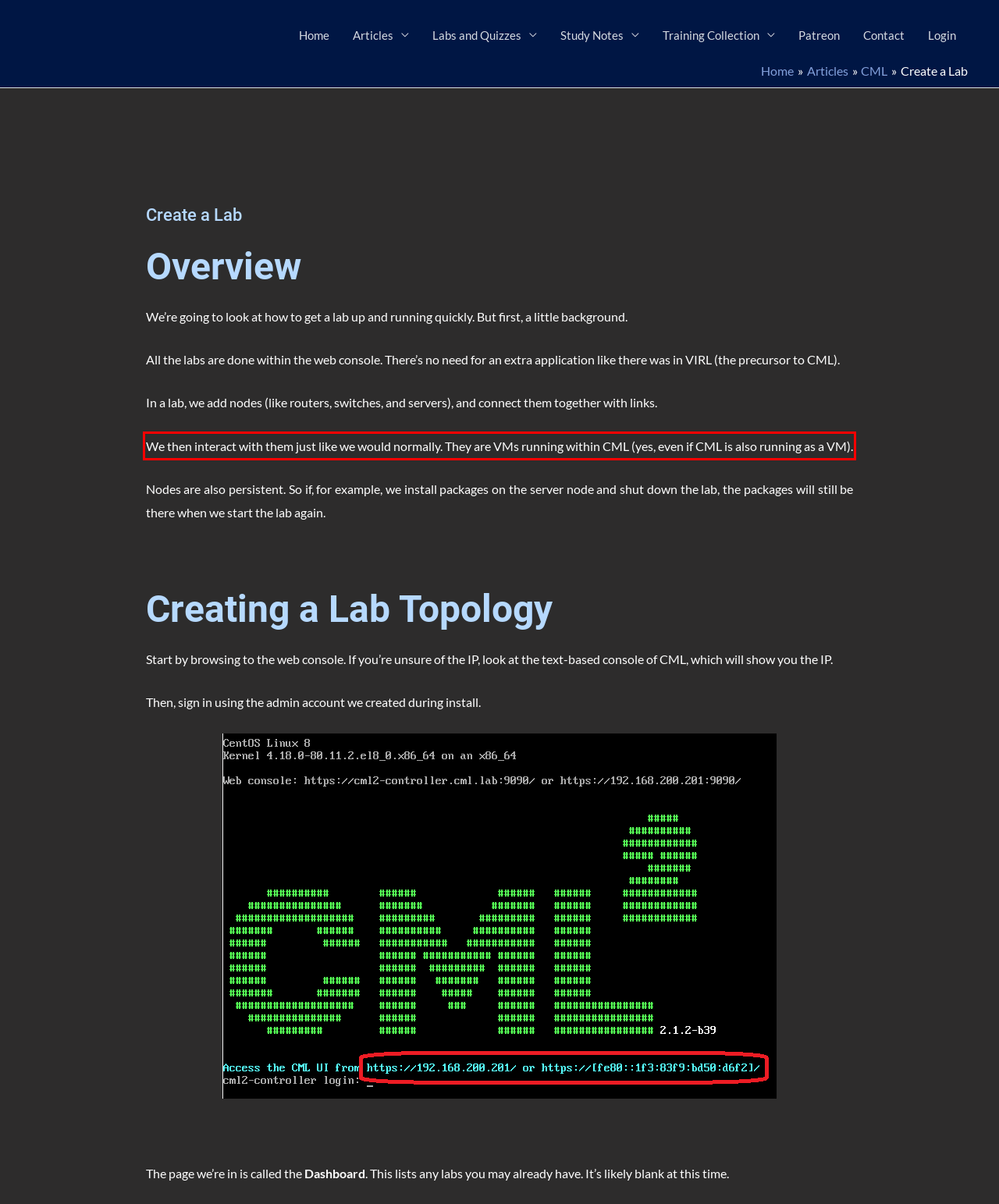Given a screenshot of a webpage with a red bounding box, please identify and retrieve the text inside the red rectangle.

We then interact with them just like we would normally. They are VMs running within CML (yes, even if CML is also running as a VM).